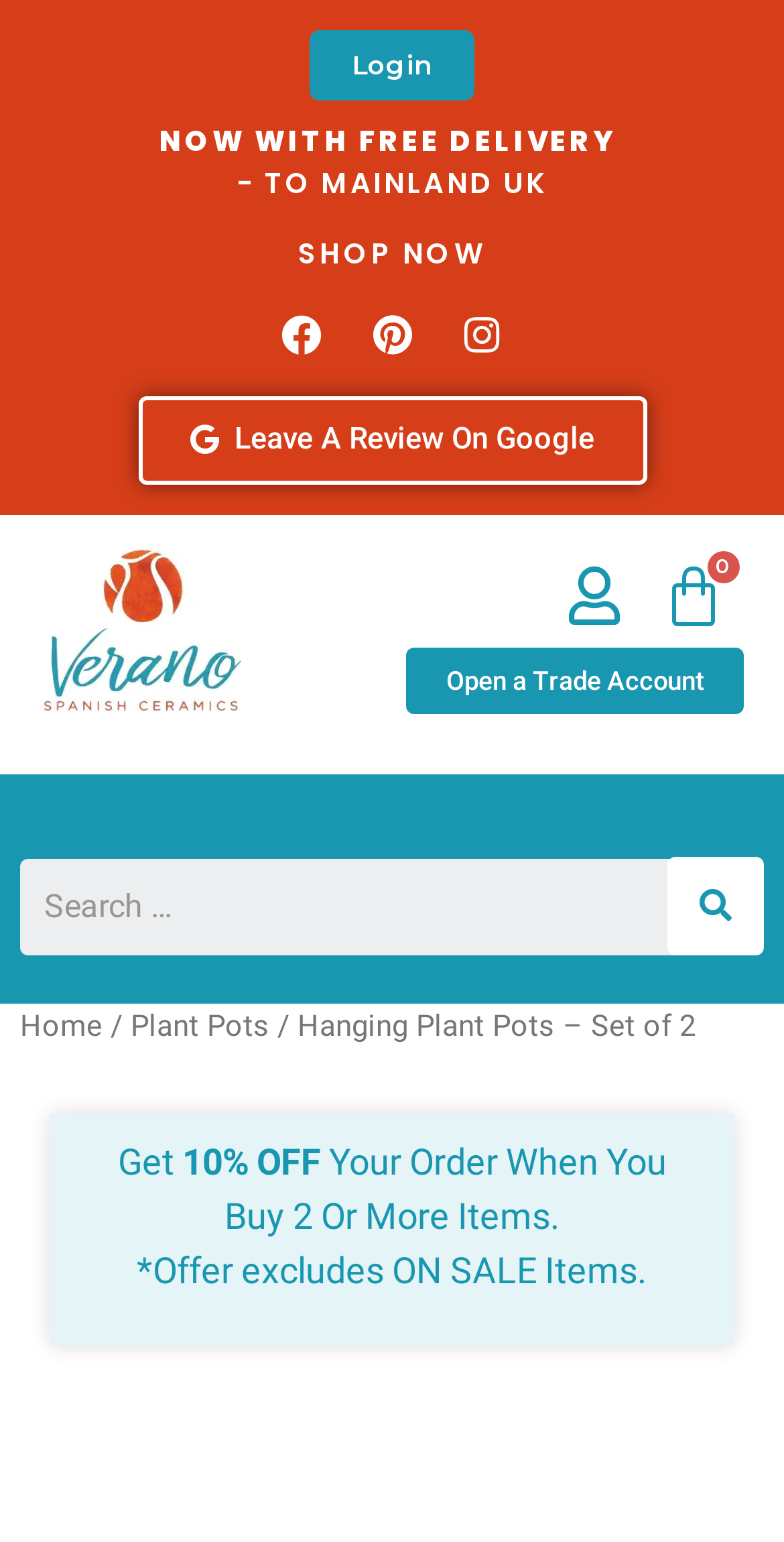Please find and report the bounding box coordinates of the element to click in order to perform the following action: "Search for products". The coordinates should be expressed as four float numbers between 0 and 1, in the format [left, top, right, bottom].

[0.026, 0.556, 0.974, 0.62]